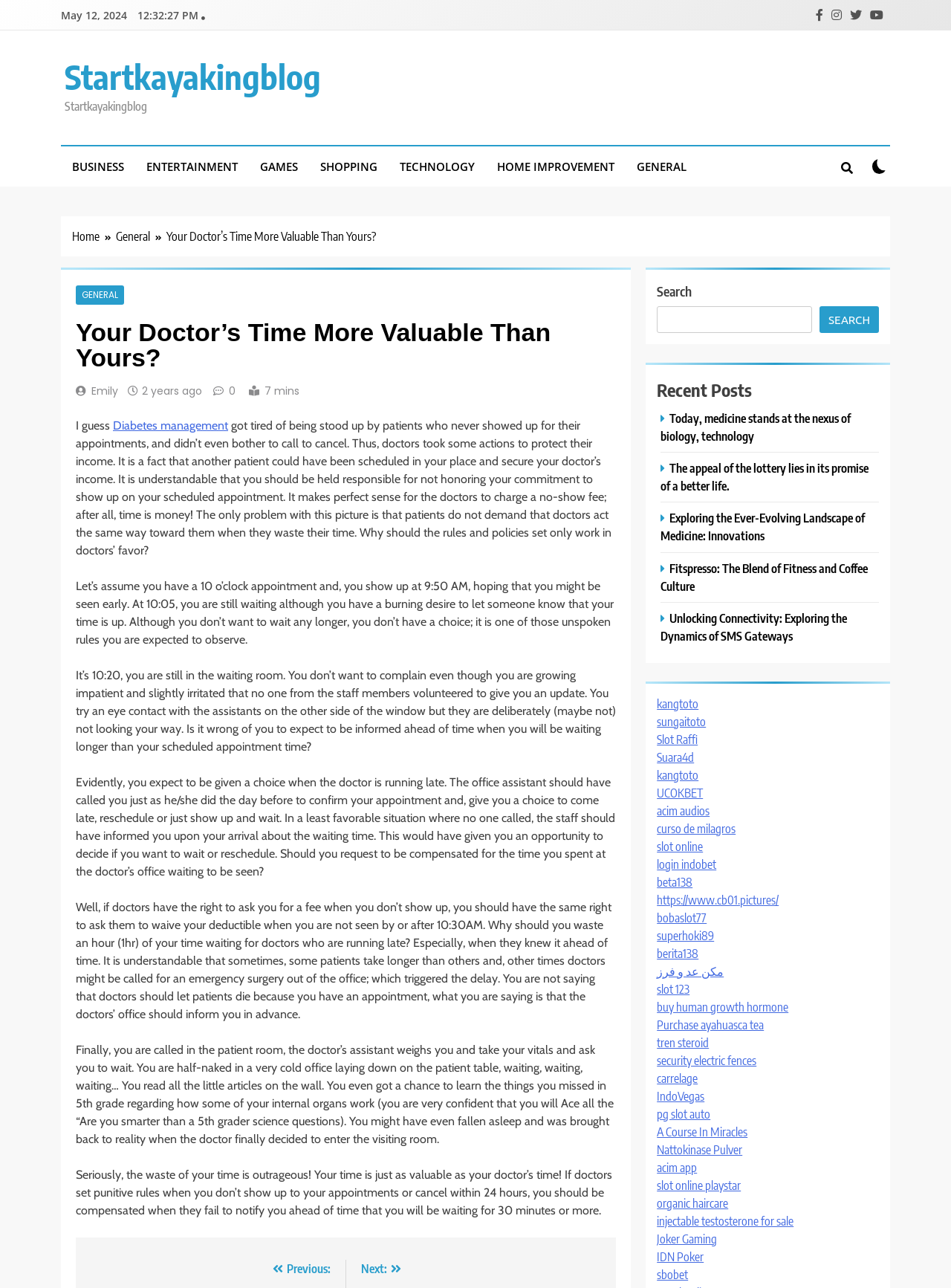Use one word or a short phrase to answer the question provided: 
What is the author of the article?

Emily